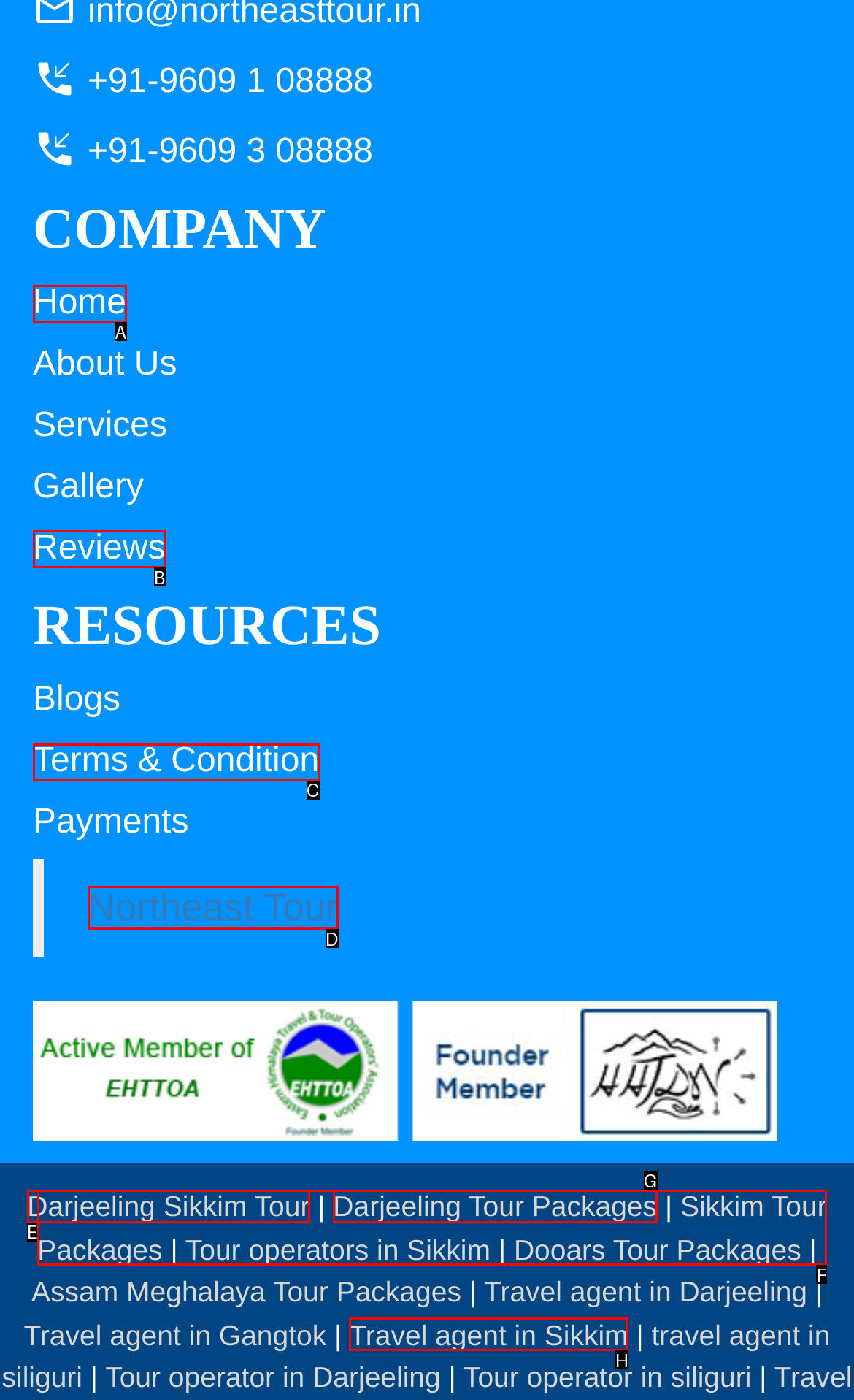Please indicate which HTML element to click in order to fulfill the following task: Explore the Northeast Tour Respond with the letter of the chosen option.

D